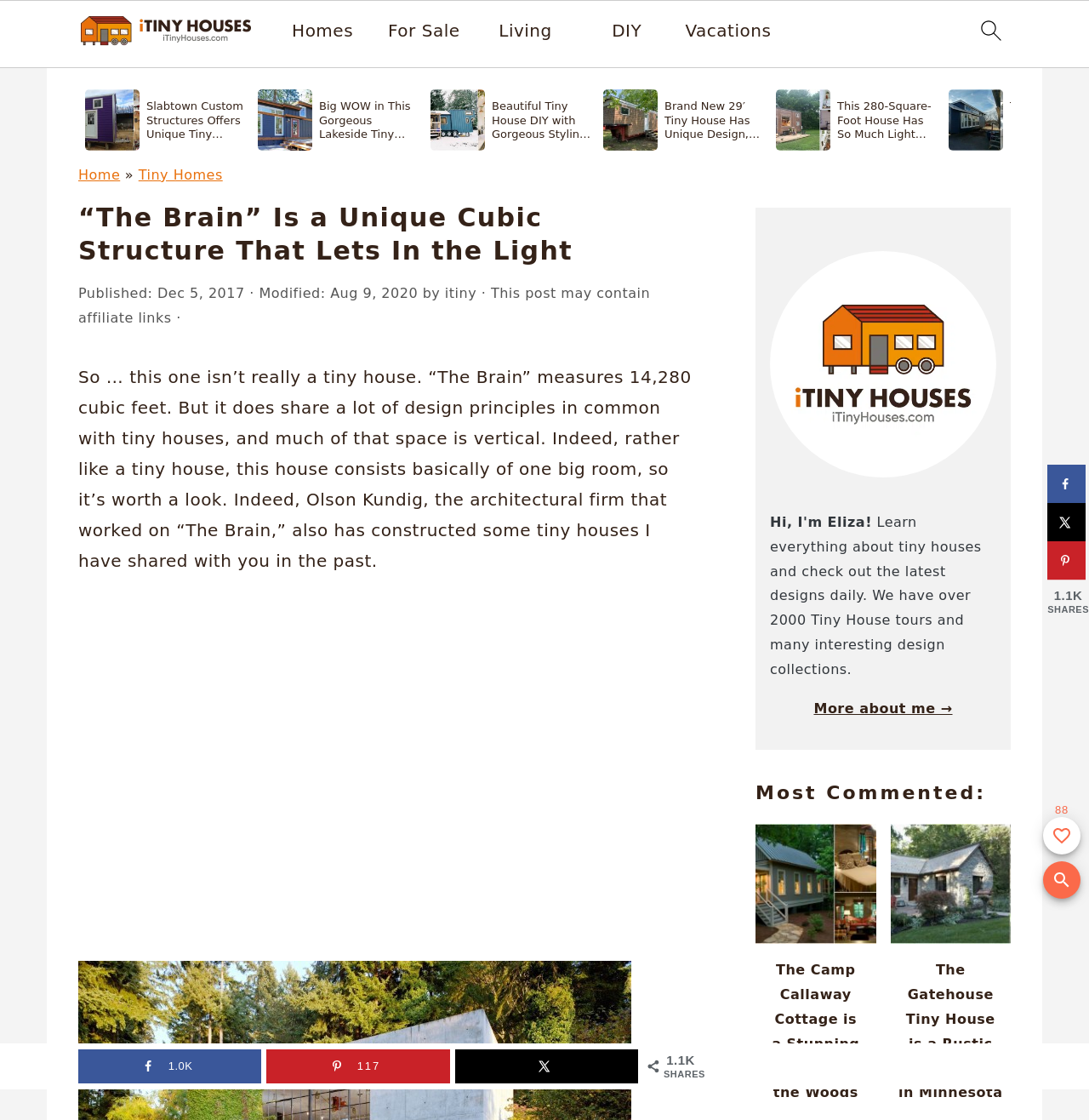Identify the bounding box coordinates for the region to click in order to carry out this instruction: "scroll left". Provide the coordinates using four float numbers between 0 and 1, formatted as [left, top, right, bottom].

[0.081, 0.095, 0.106, 0.119]